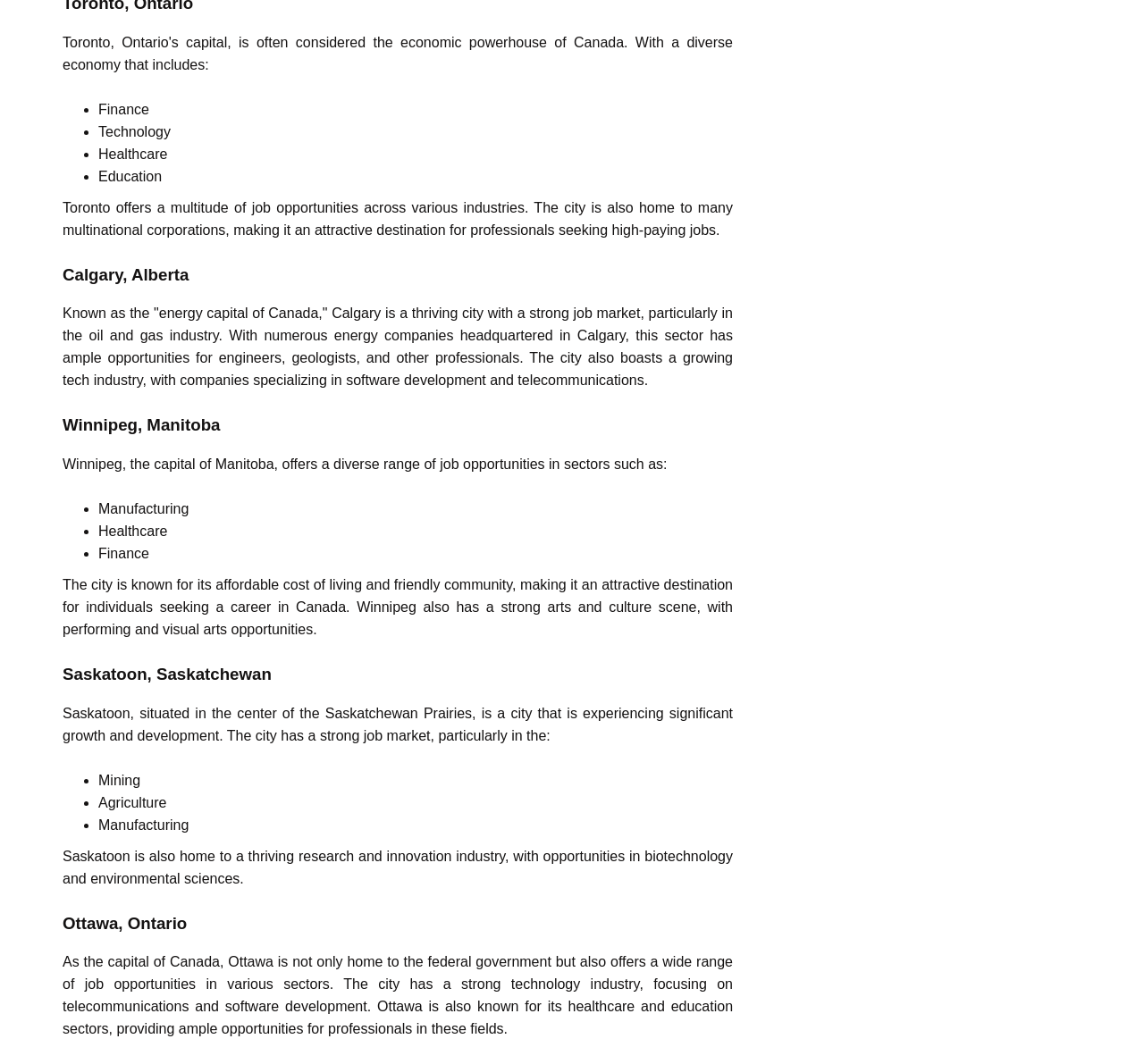What industry is Calgary known for?
Examine the image and give a concise answer in one word or a short phrase.

Oil and gas